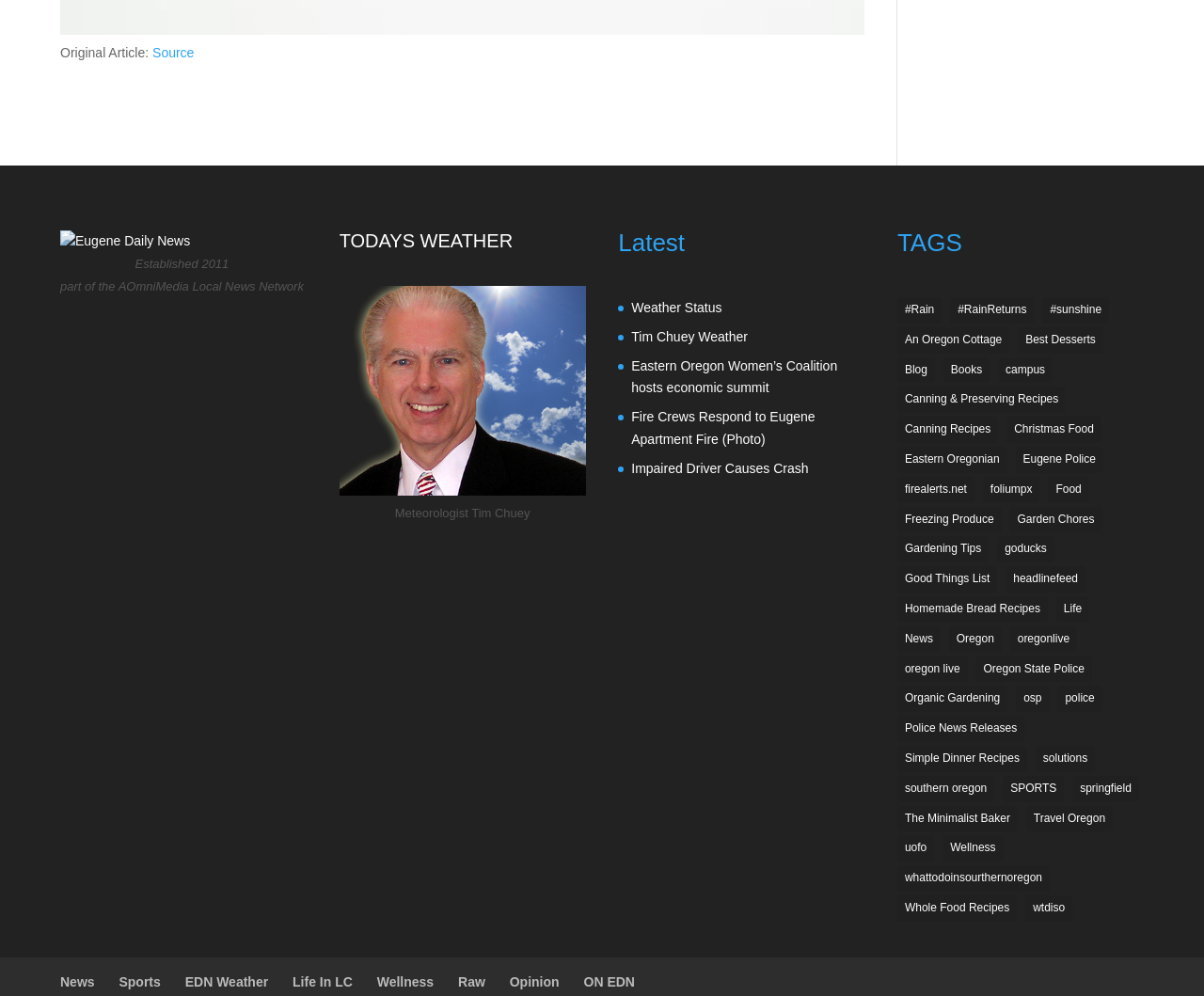Find the bounding box coordinates for the area that should be clicked to accomplish the instruction: "Read the latest news".

[0.513, 0.232, 0.569, 0.266]